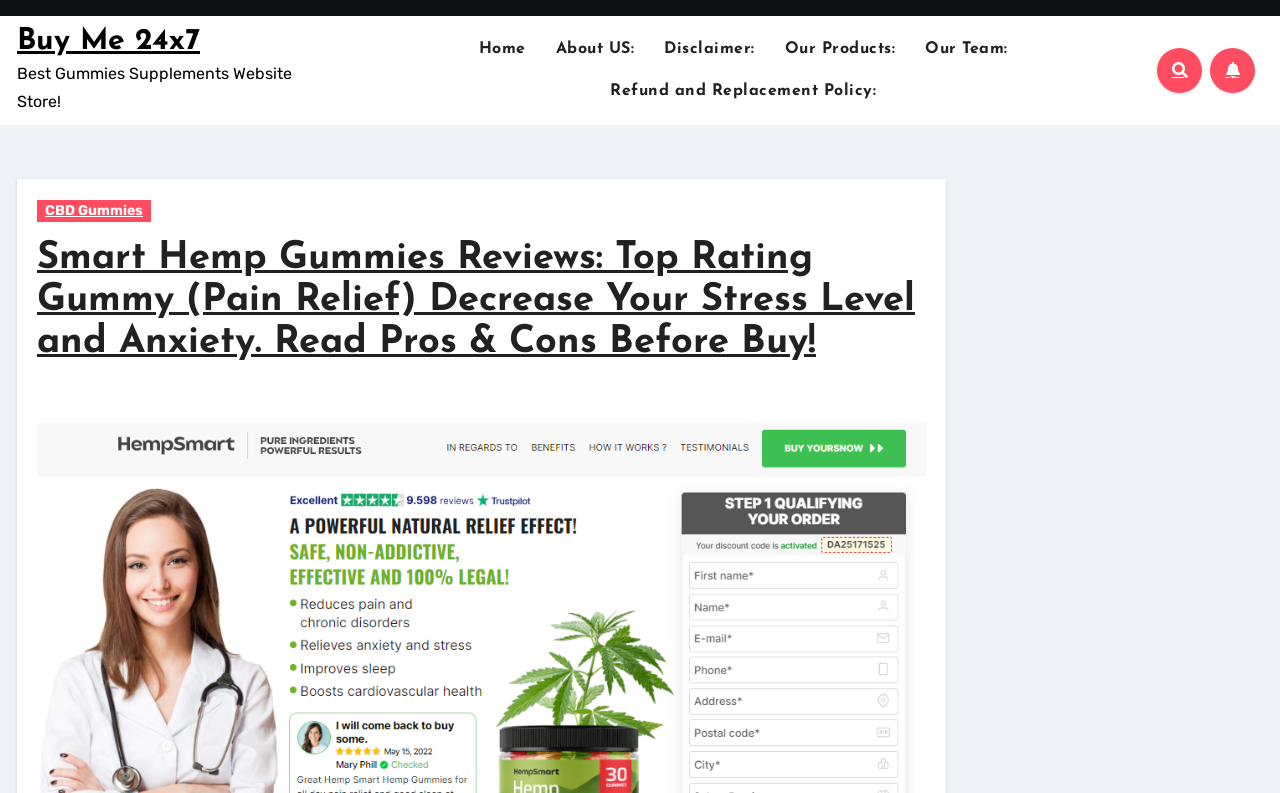Can you specify the bounding box coordinates for the region that should be clicked to fulfill this instruction: "Click on Buy Me 24x7".

[0.013, 0.033, 0.156, 0.072]